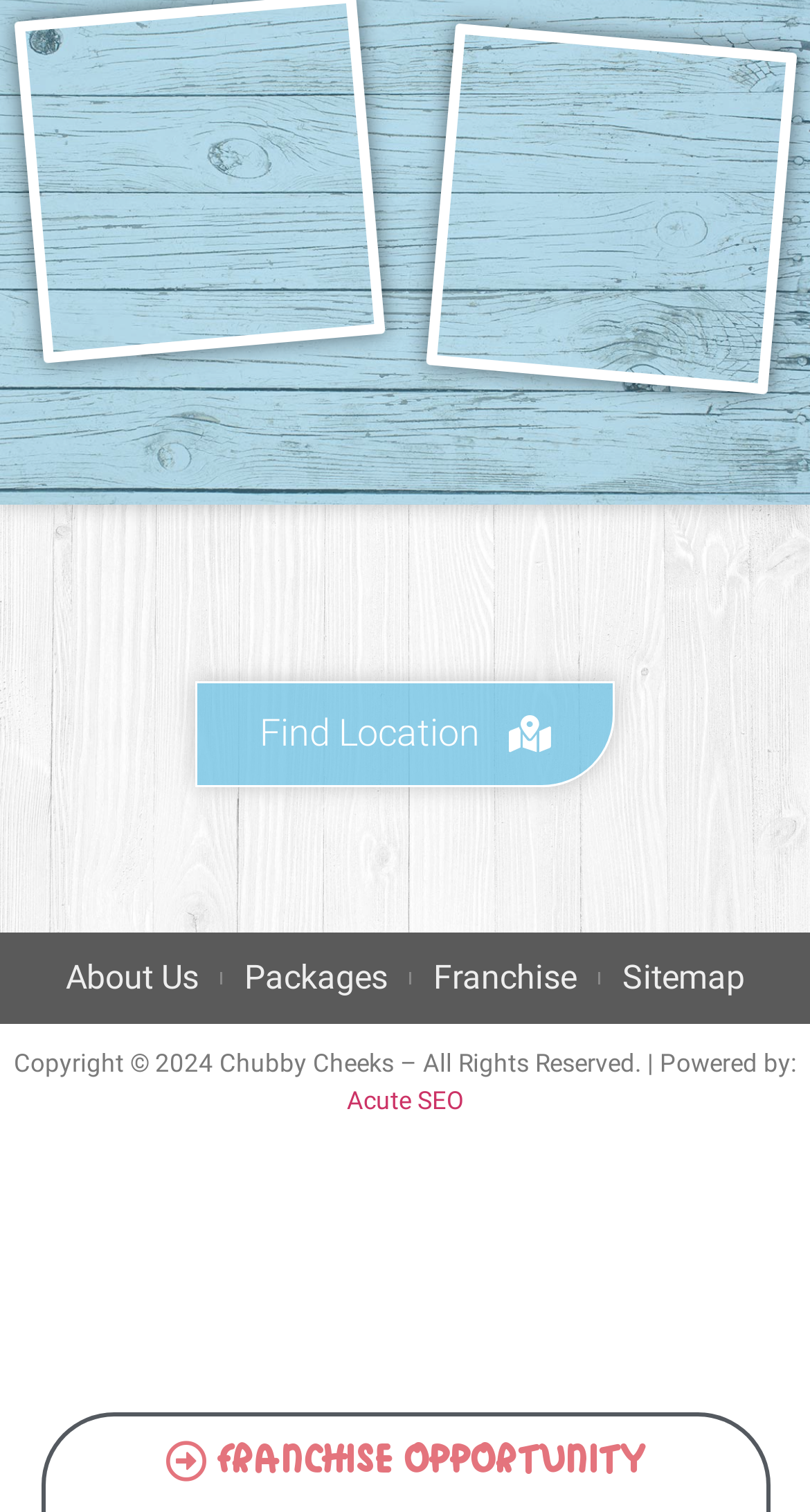What opportunity is being promoted on the webpage?
Utilize the image to construct a detailed and well-explained answer.

The link element at the bottom of the webpage has a text 'FRANCHISE OPPORTUNITY', indicating that the webpage is promoting a franchise opportunity related to Chubby Cheeks Ultrasound Franchise.